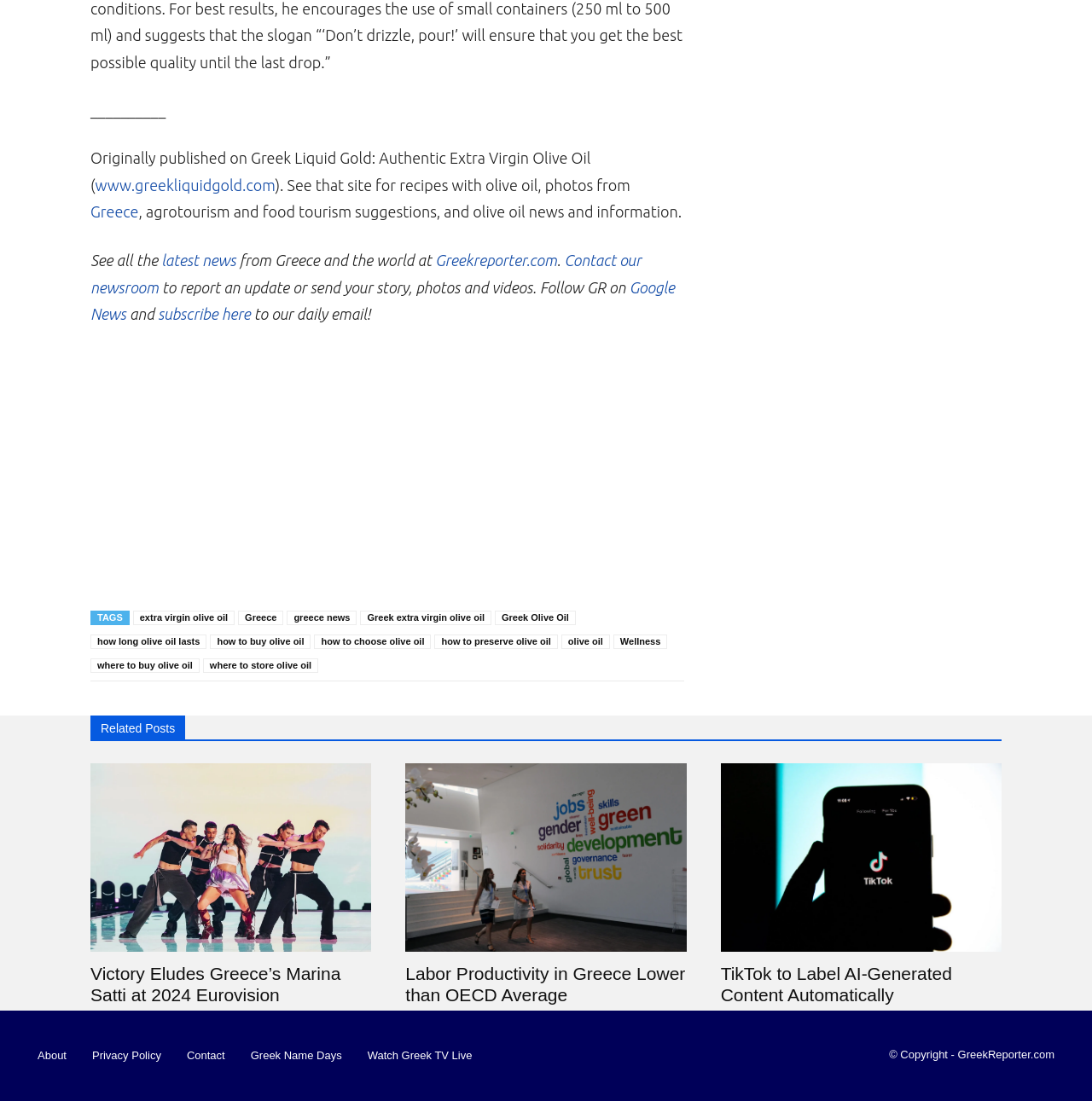What is the topic of the related posts?
Relying on the image, give a concise answer in one word or a brief phrase.

News